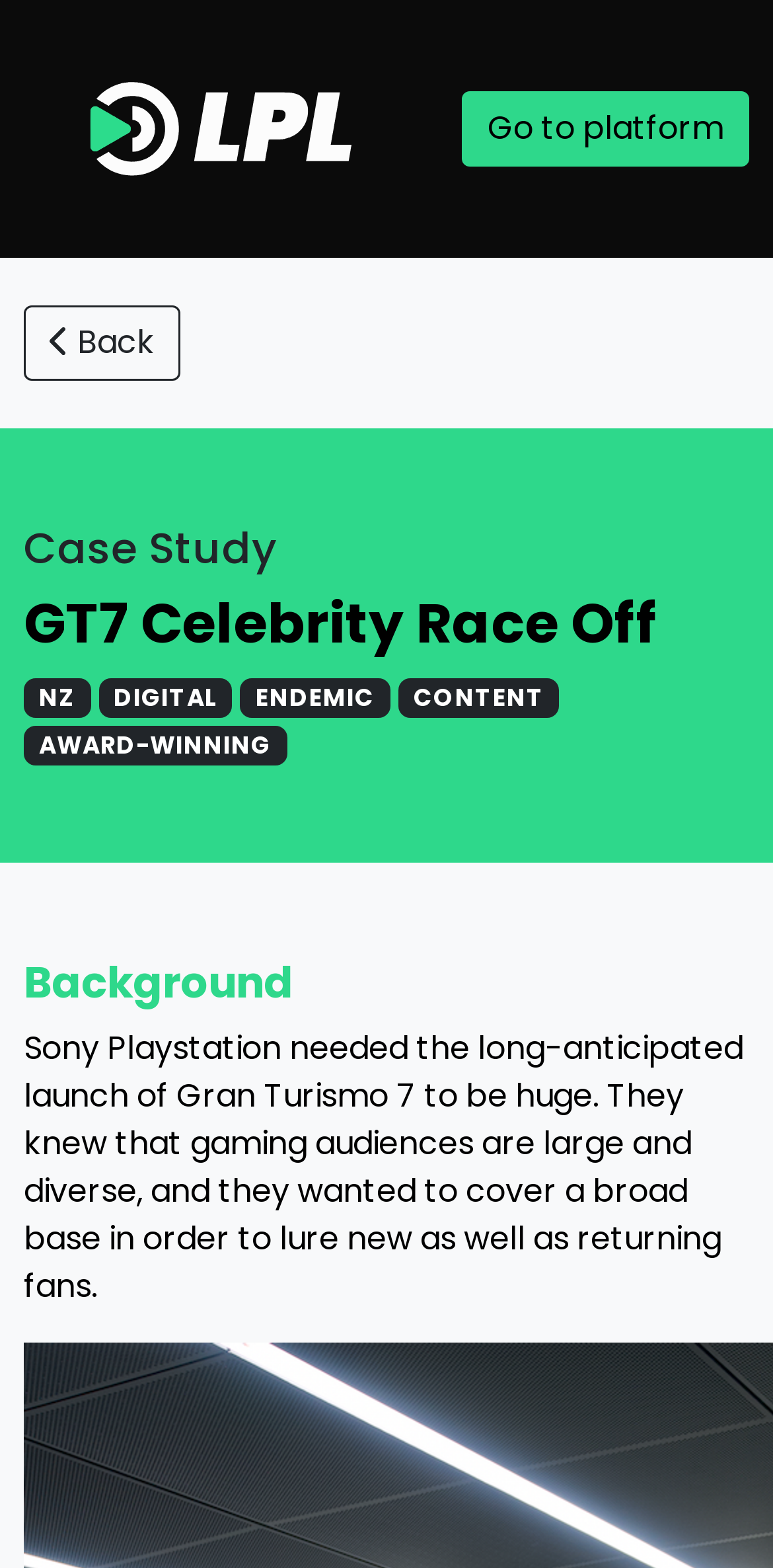What is the award mentioned?
Using the visual information, respond with a single word or phrase.

Award-winning